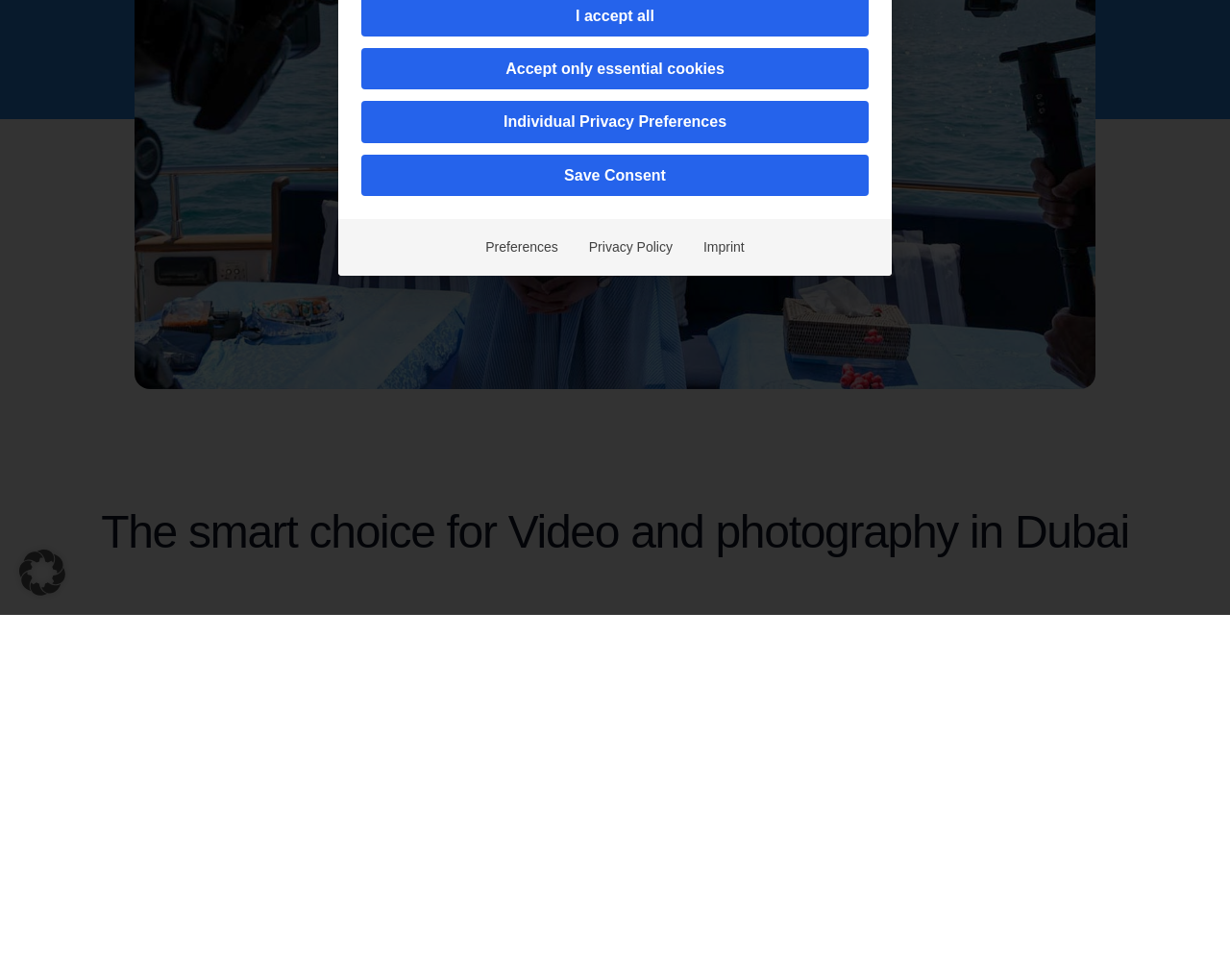Find the bounding box coordinates for the element described here: "Creative Commons Attribution 4.0 International".

None